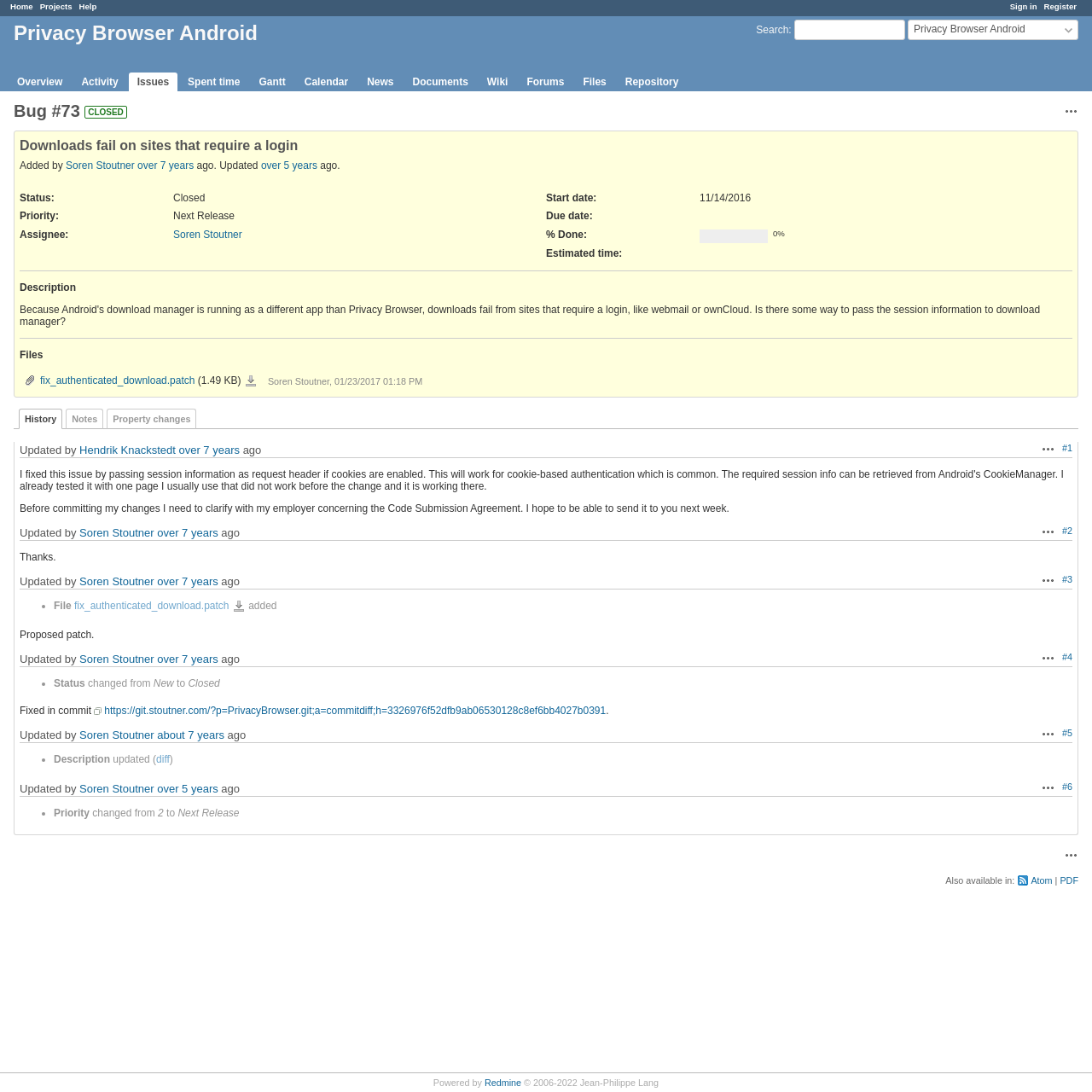Generate the text of the webpage's primary heading.

Privacy Browser Android